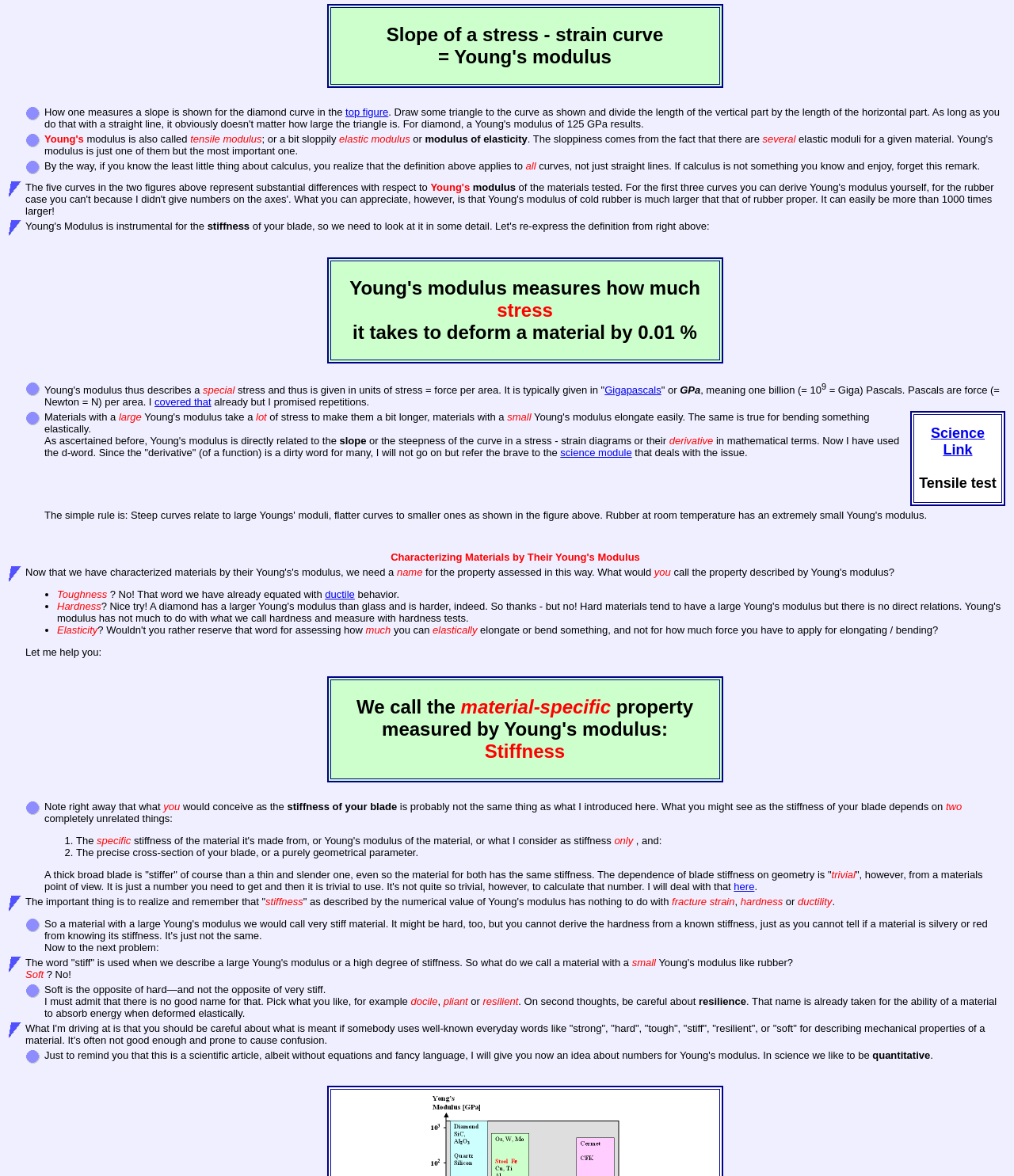Identify the bounding box coordinates for the UI element described as: "Science". The coordinates should be provided as four floats between 0 and 1: [left, top, right, bottom].

[0.918, 0.362, 0.971, 0.375]